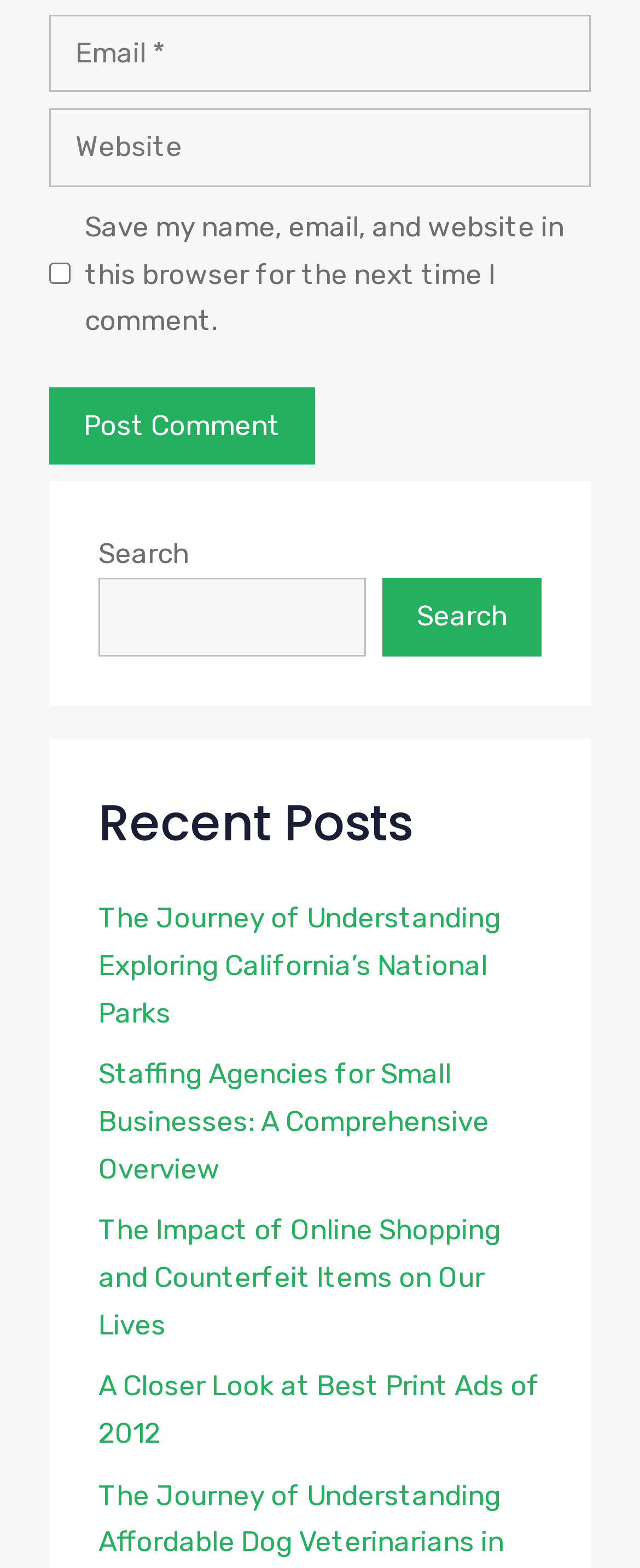Is the 'Post Comment' button enabled?
Please craft a detailed and exhaustive response to the question.

The 'Post Comment' button is not indicated as disabled, and its presence suggests that it is enabled and can be clicked to post a comment.